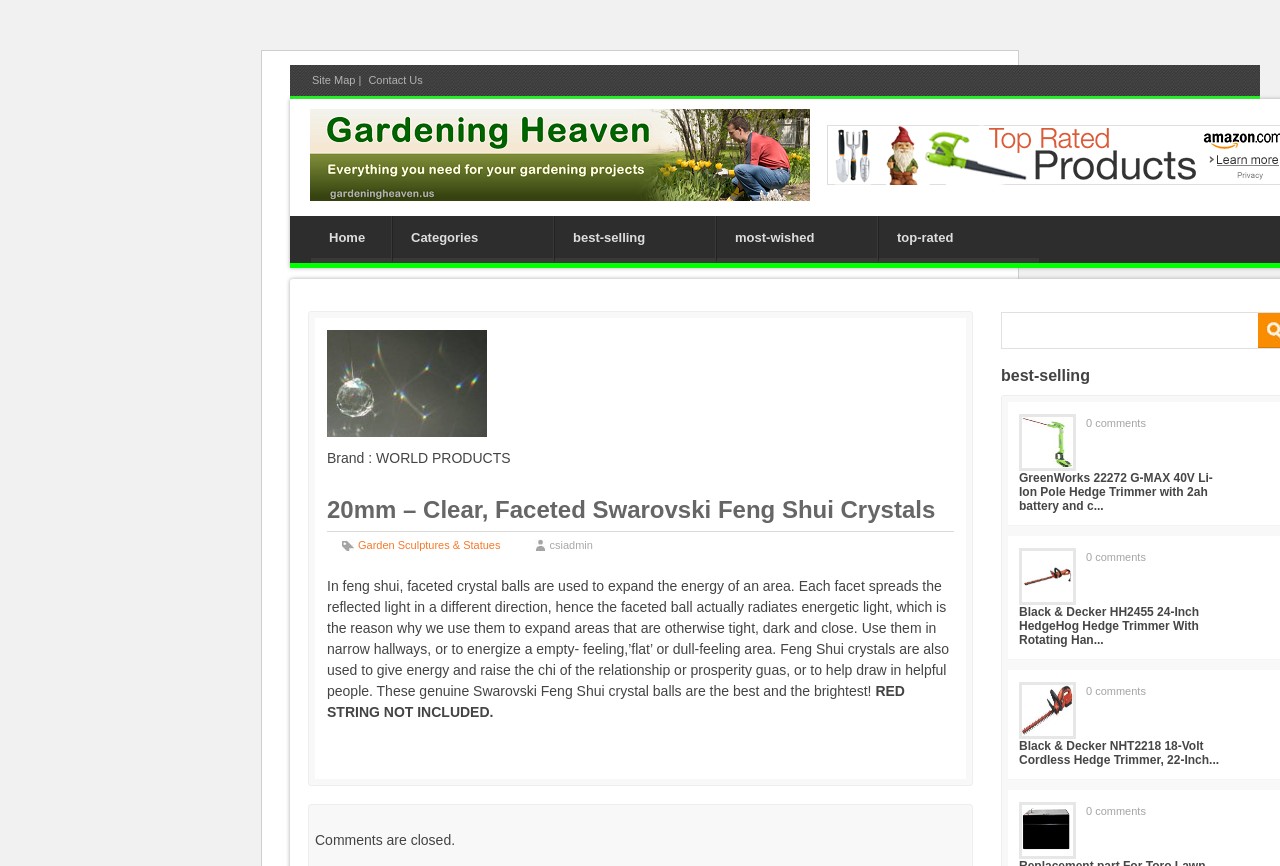Determine the bounding box coordinates of the area to click in order to meet this instruction: "View Garden Sculptures & Statues".

[0.28, 0.622, 0.391, 0.636]